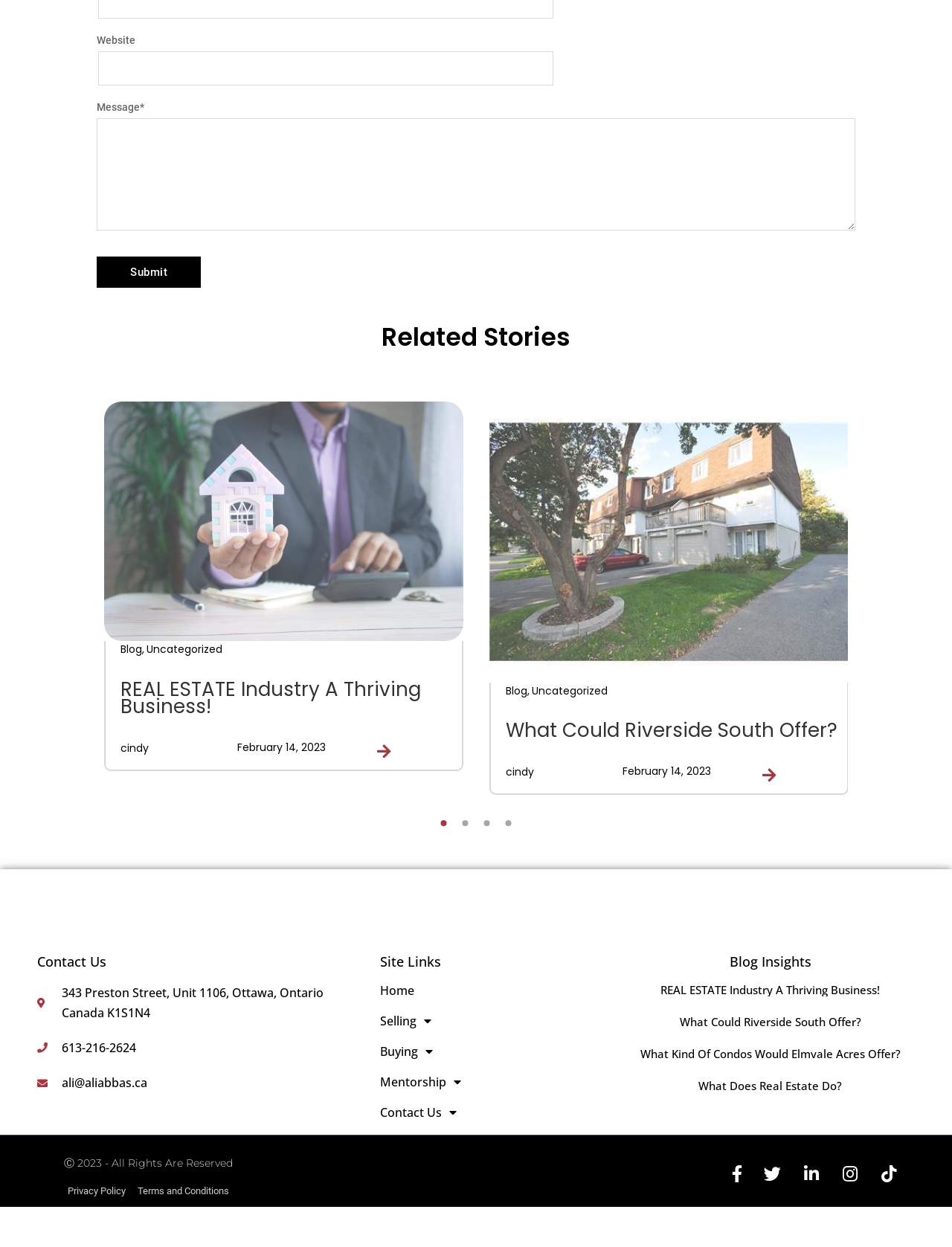Identify the bounding box coordinates for the UI element that matches this description: "What Could Riverside South Offer?".

[0.714, 0.813, 0.904, 0.825]